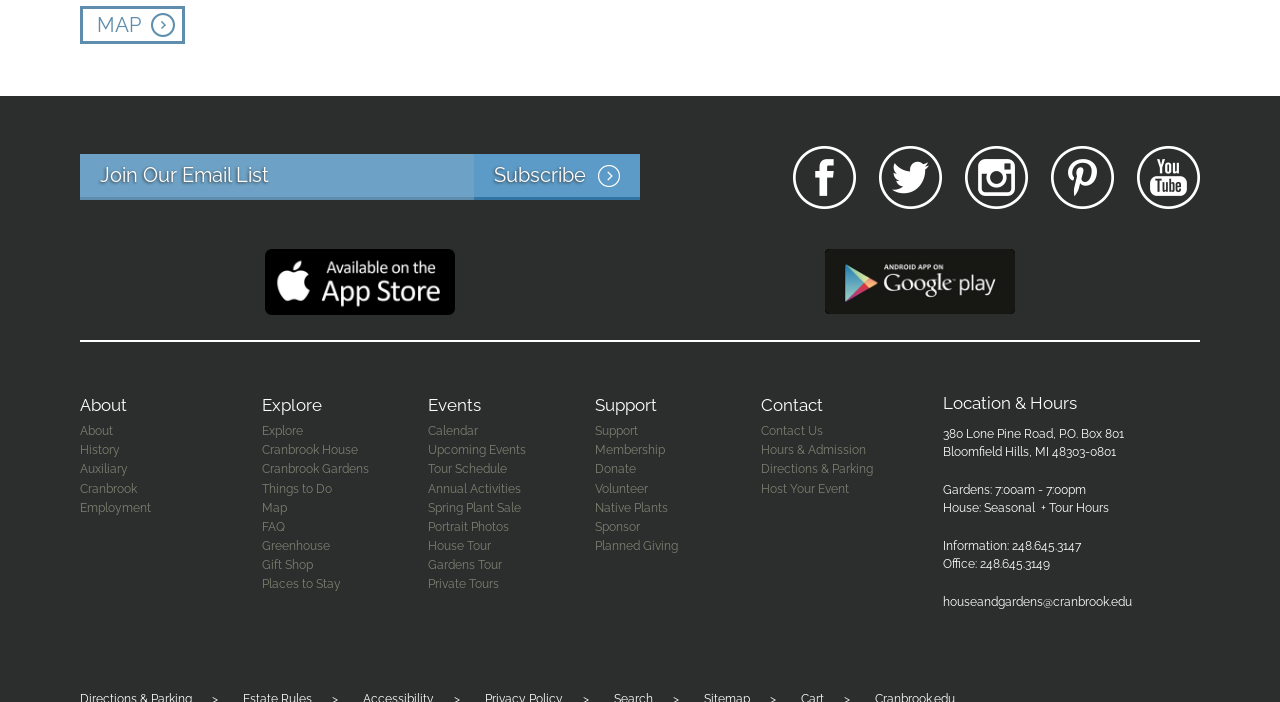What are the different sections of the website?
Utilize the image to construct a detailed and well-explained answer.

The different sections of the website can be found in the navigation links at the top of the webpage. The links are organized into five categories: 'About', 'Explore', 'Events', 'Support', and 'Contact'.